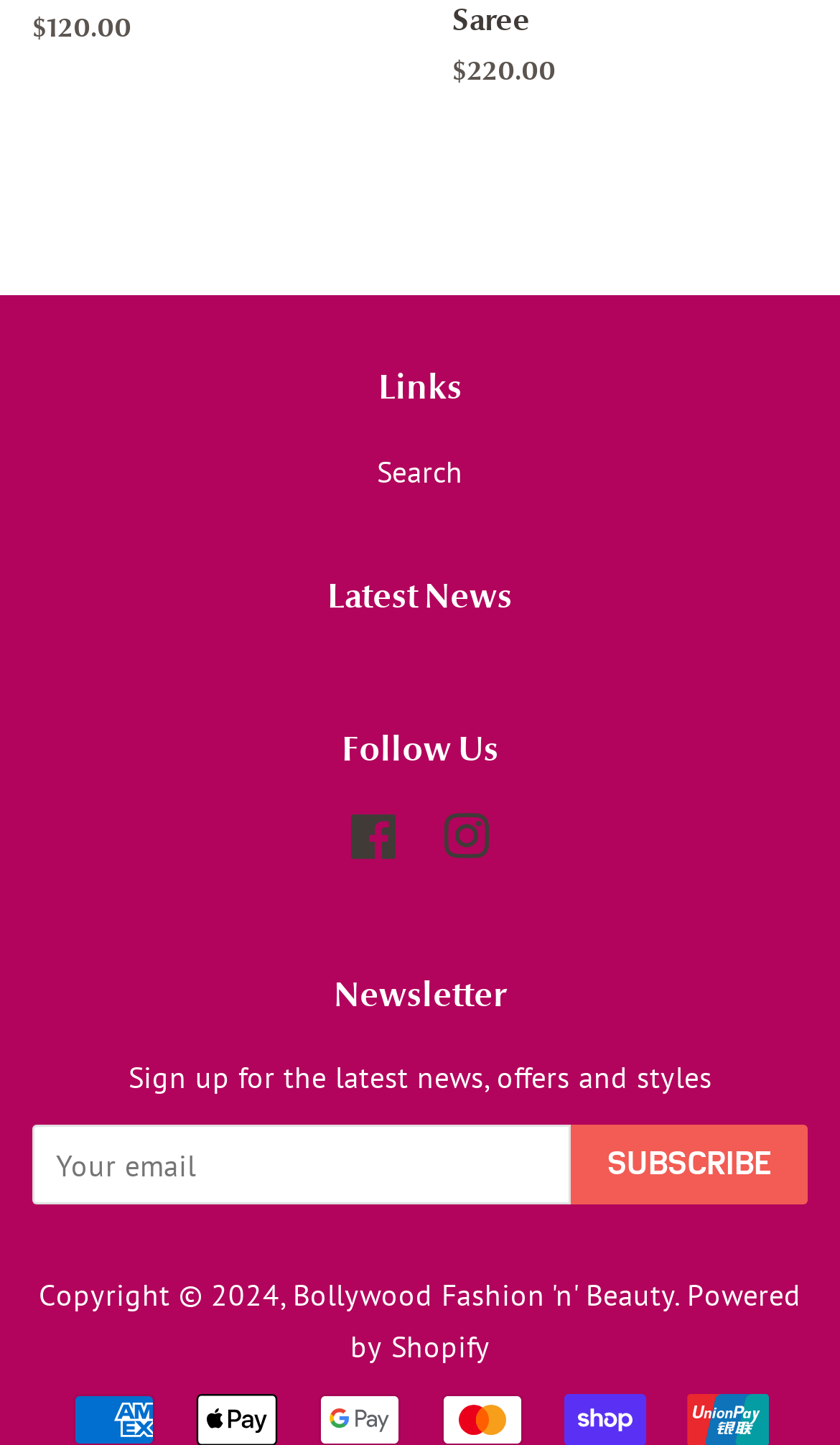What is the purpose of the textbox?
Please provide a single word or phrase in response based on the screenshot.

Enter email